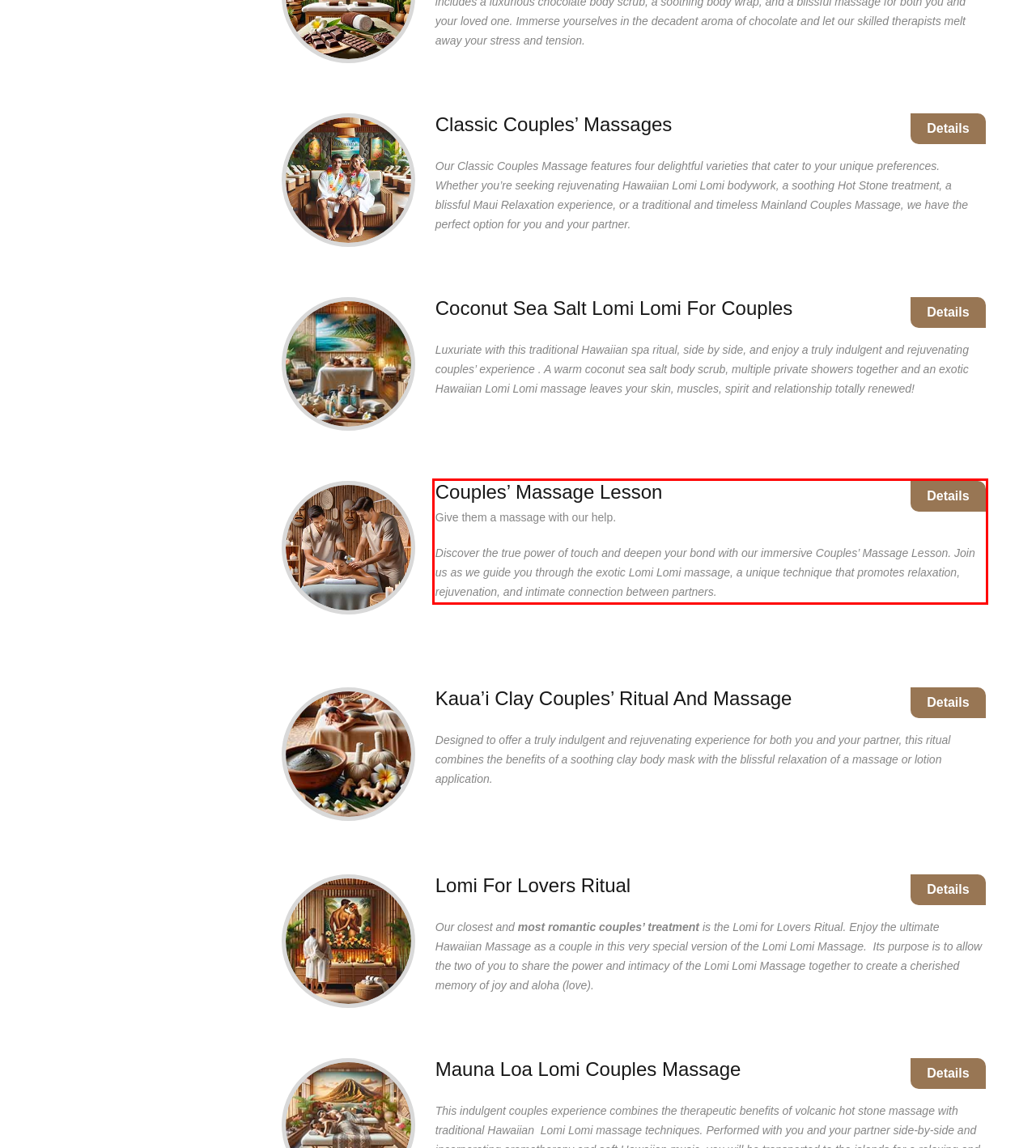Please identify and extract the text content from the UI element encased in a red bounding box on the provided webpage screenshot.

Discover the true power of touch and deepen your bond with our immersive Couples’ Massage Lesson. Join us as we guide you through the exotic Lomi Lomi massage, a unique technique that promotes relaxation, rejuvenation, and intimate connection between partners.